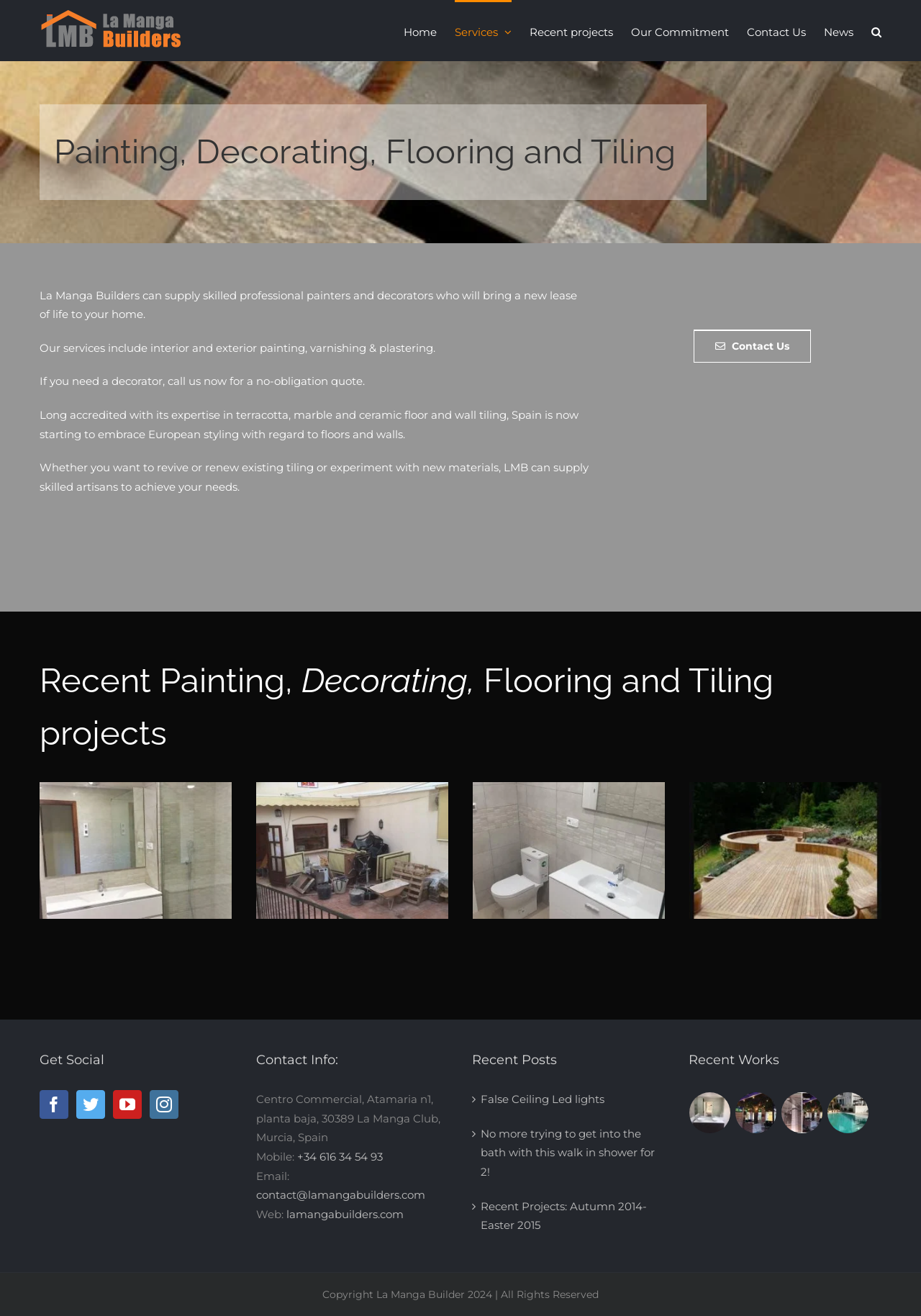Please determine the bounding box coordinates of the area that needs to be clicked to complete this task: 'Check the 'Get Social' section'. The coordinates must be four float numbers between 0 and 1, formatted as [left, top, right, bottom].

[0.043, 0.798, 0.253, 0.813]